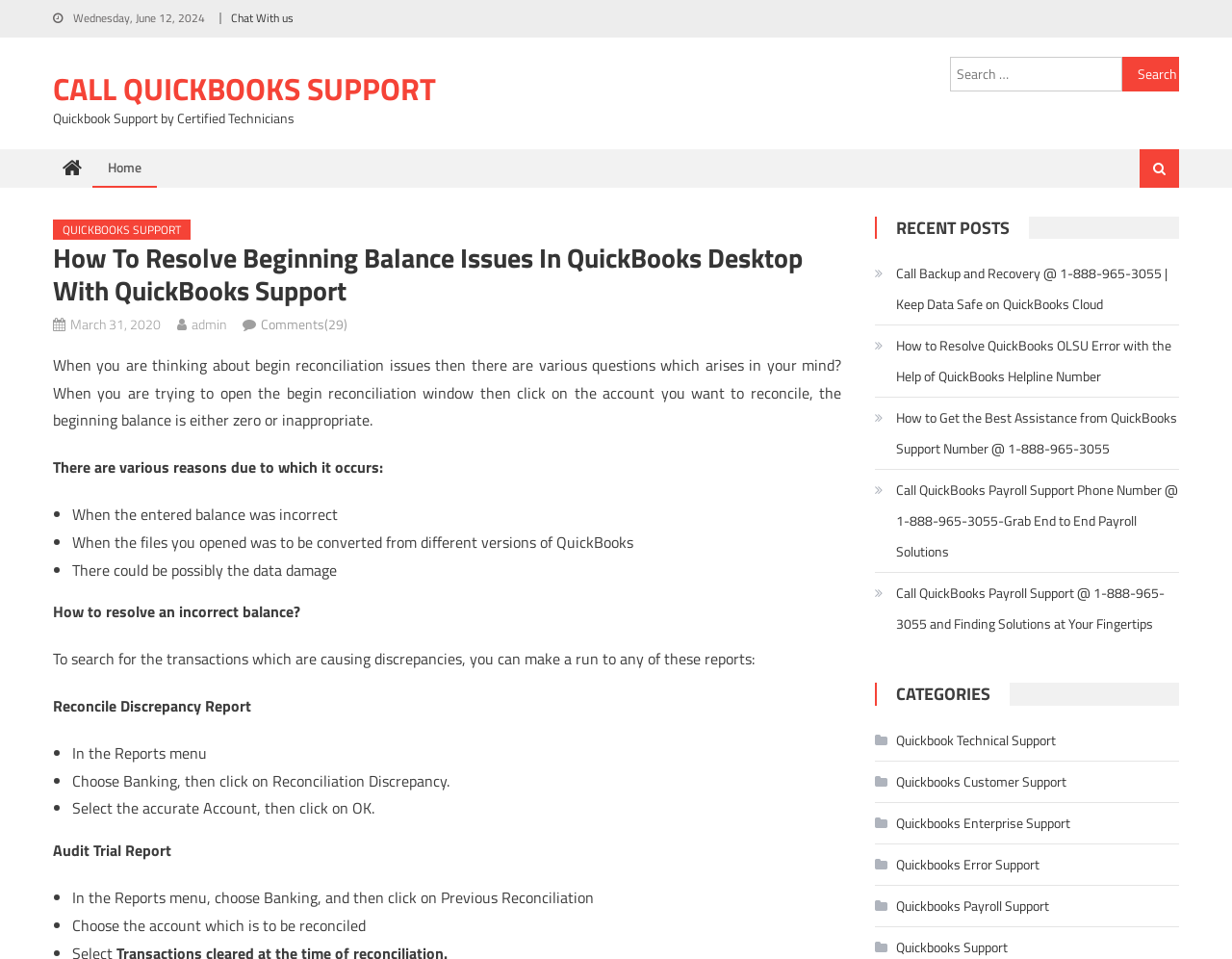What is the topic of the main article?
Using the information from the image, provide a comprehensive answer to the question.

The main article on the webpage discusses how to resolve beginning balance issues in QuickBooks, as indicated by the heading 'How To Resolve Beginning Balance Issues In QuickBooks Desktop With QuickBooks Support'.